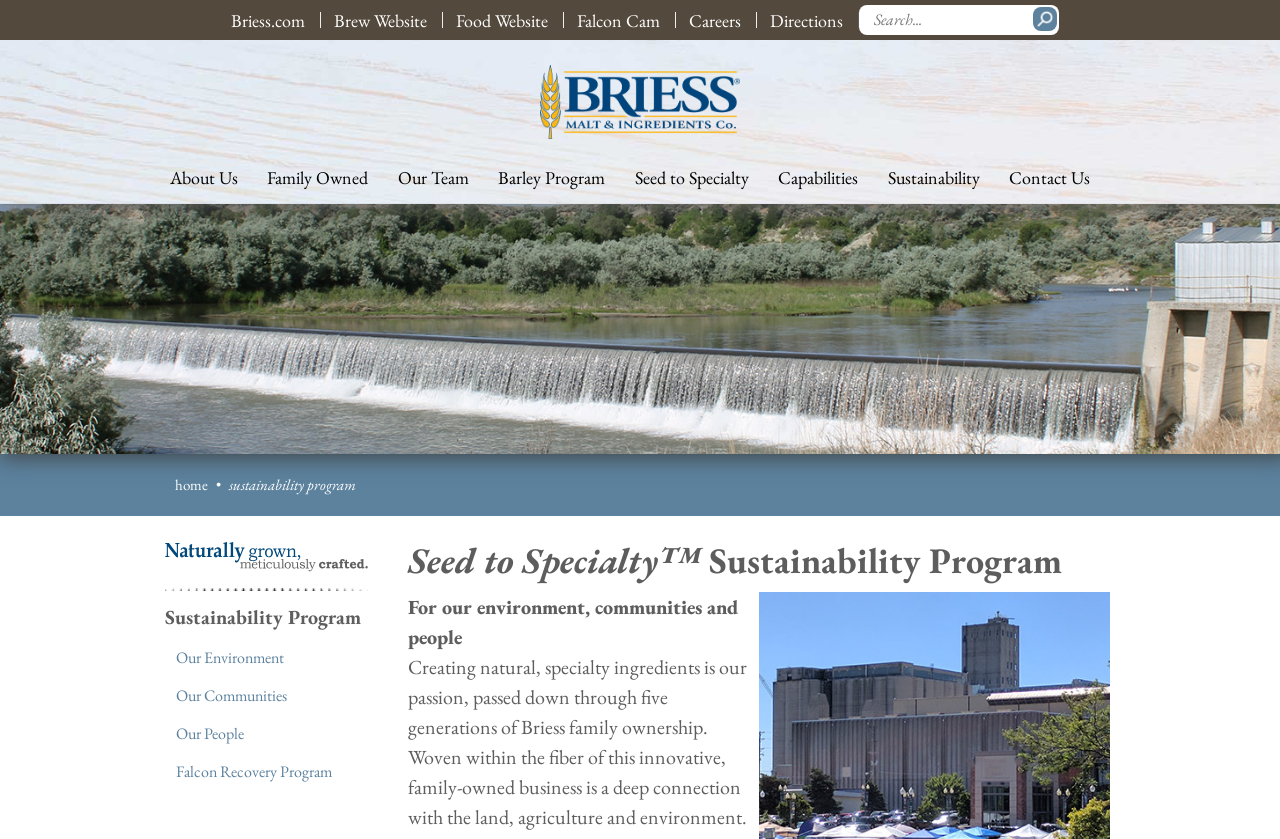Answer with a single word or phrase: 
How many main sections are there in the Sustainability Program?

3